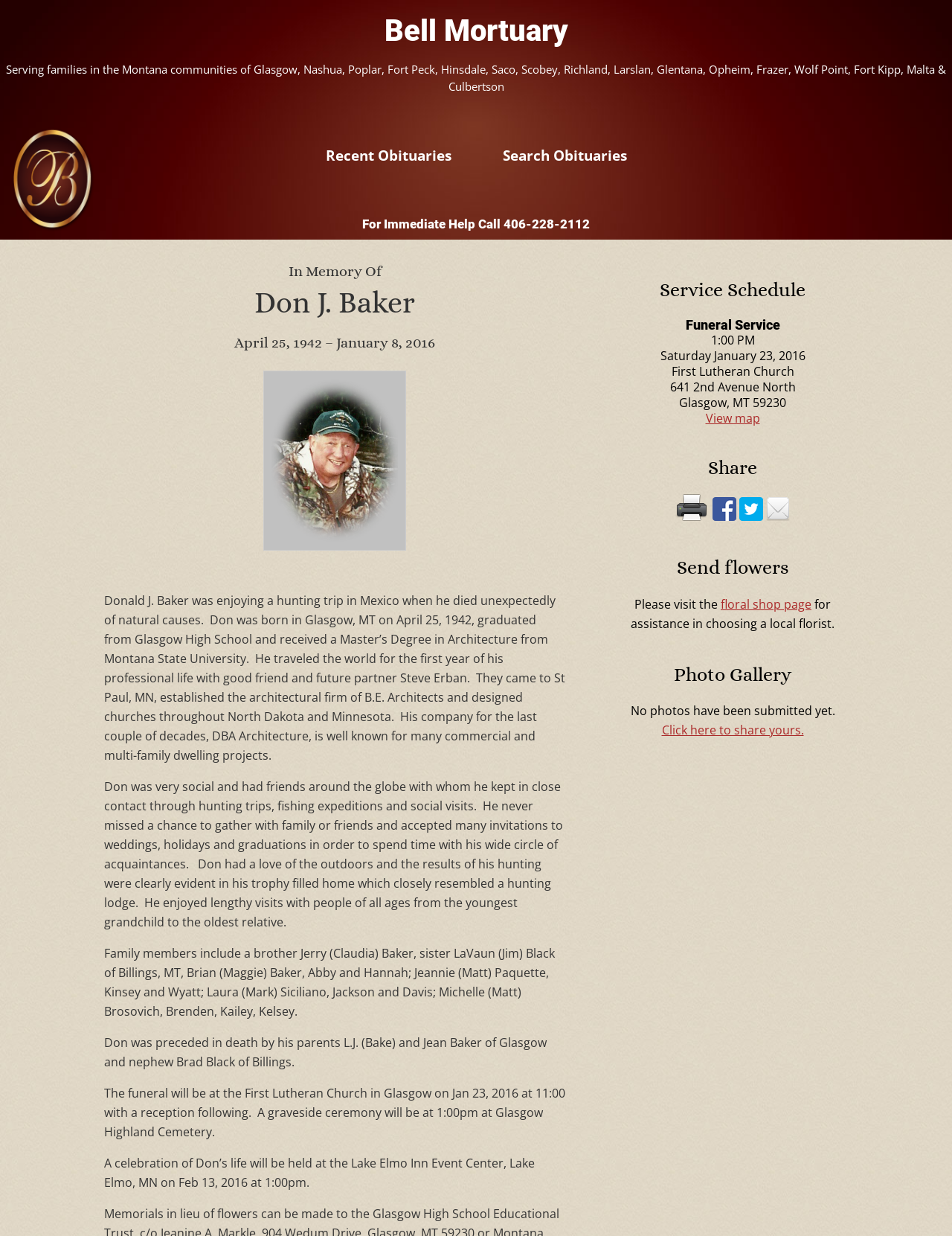Determine the bounding box coordinates of the region to click in order to accomplish the following instruction: "Click on 'Recent Obituaries'". Provide the coordinates as four float numbers between 0 and 1, specifically [left, top, right, bottom].

[0.317, 0.101, 0.499, 0.151]